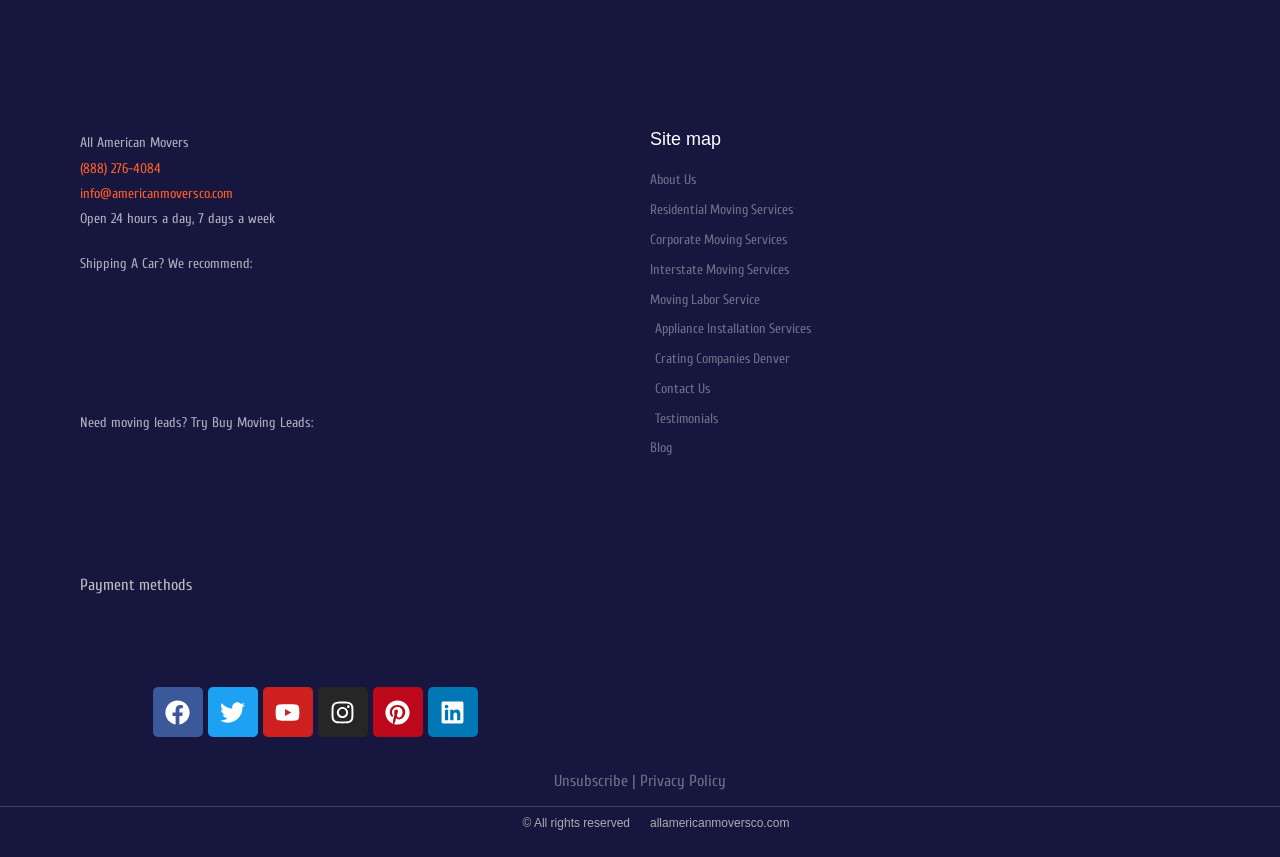Locate the bounding box coordinates of the element to click to perform the following action: 'Visit the Facebook page'. The coordinates should be given as four float values between 0 and 1, in the form of [left, top, right, bottom].

[0.119, 0.802, 0.158, 0.86]